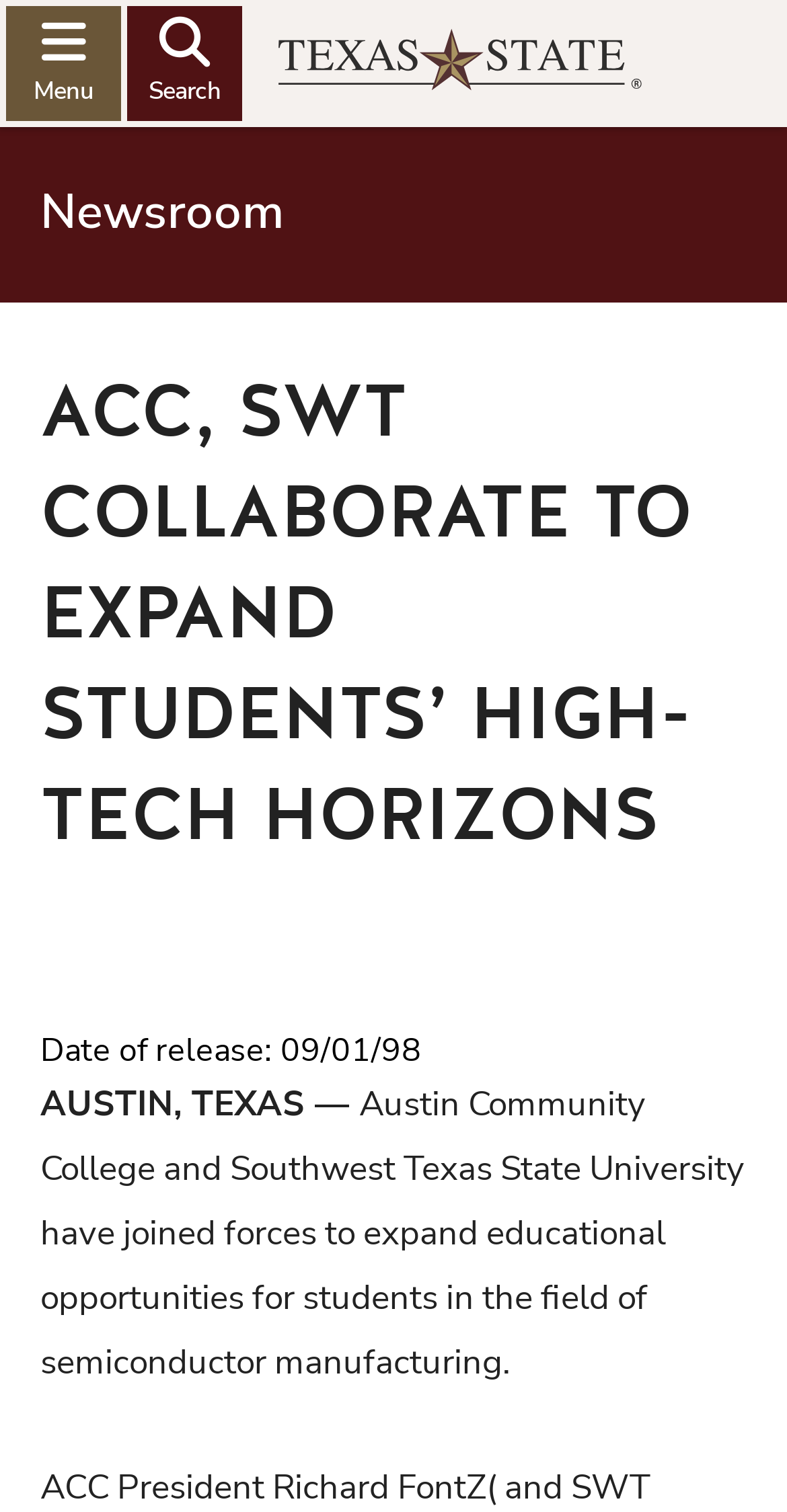Given the description parent_node: Search aria-label="navigation menu", predict the bounding box coordinates of the UI element. Ensure the coordinates are in the format (top-left x, top-left y, bottom-right x, bottom-right y) and all values are between 0 and 1.

[0.008, 0.004, 0.154, 0.08]